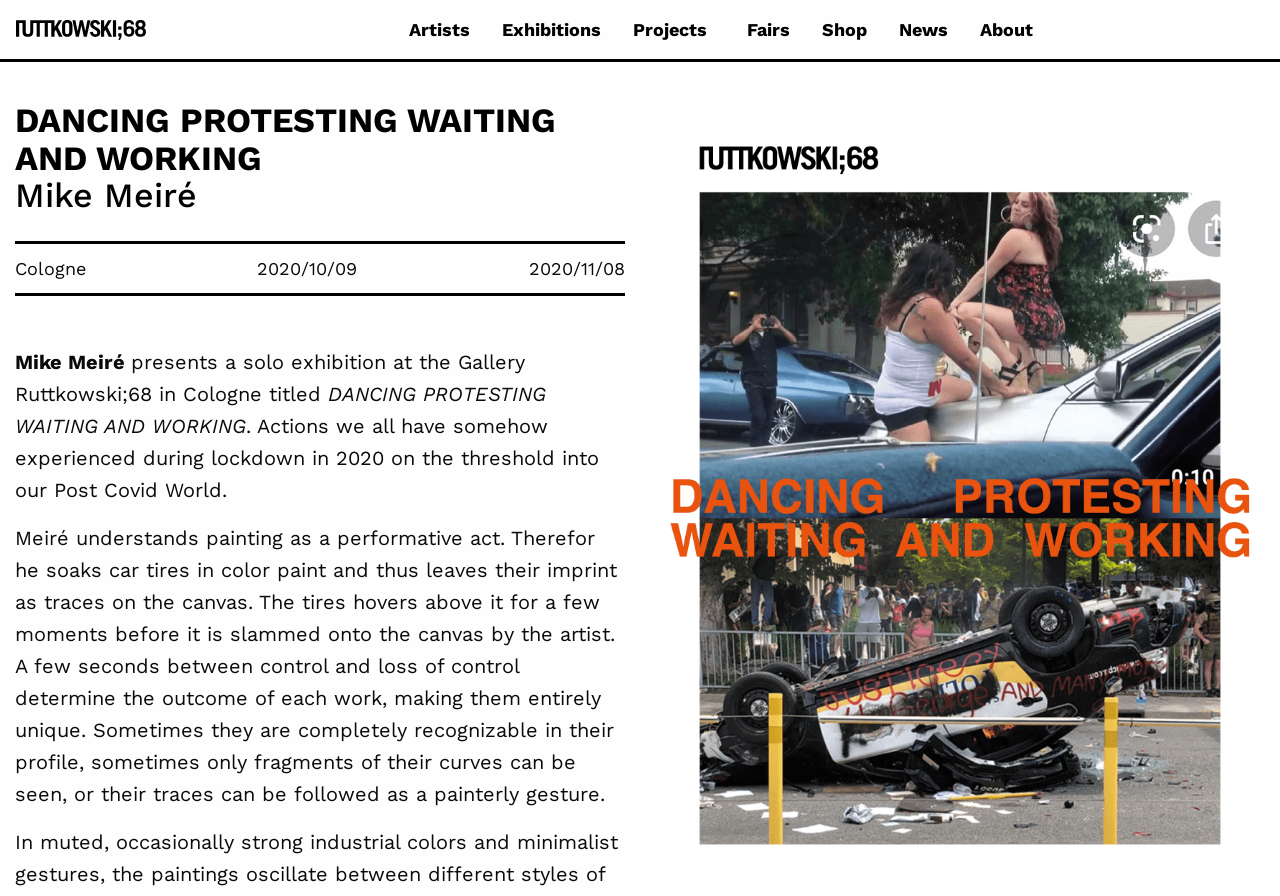Respond concisely with one word or phrase to the following query:
Where is the Gallery Ruttkowski;68 located?

Cologne